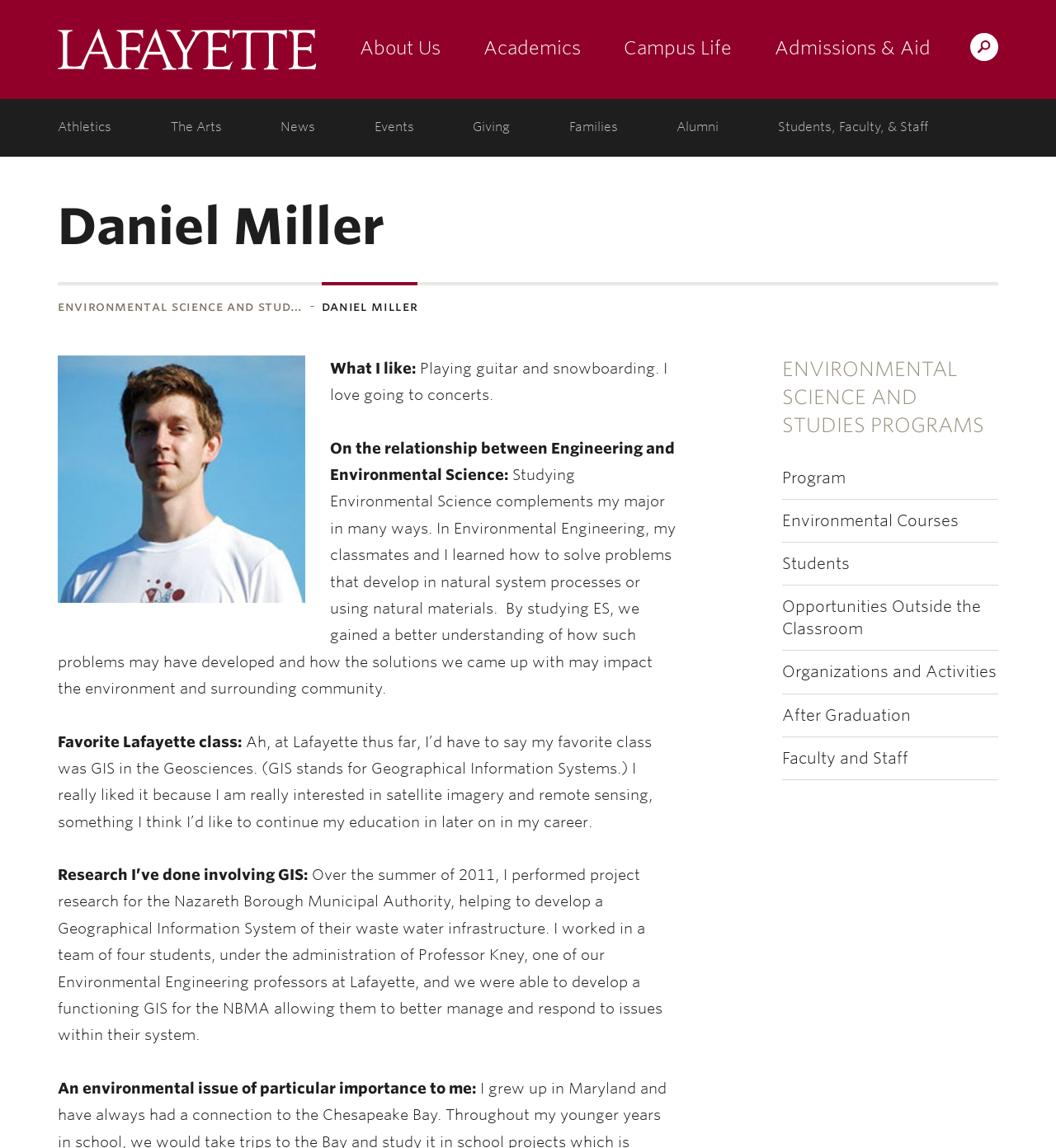Predict the bounding box coordinates of the area that should be clicked to accomplish the following instruction: "Click on the 'Admissions & Aid' link". The bounding box coordinates should consist of four float numbers between 0 and 1, i.e., [left, top, right, bottom].

[0.715, 0.0, 0.9, 0.086]